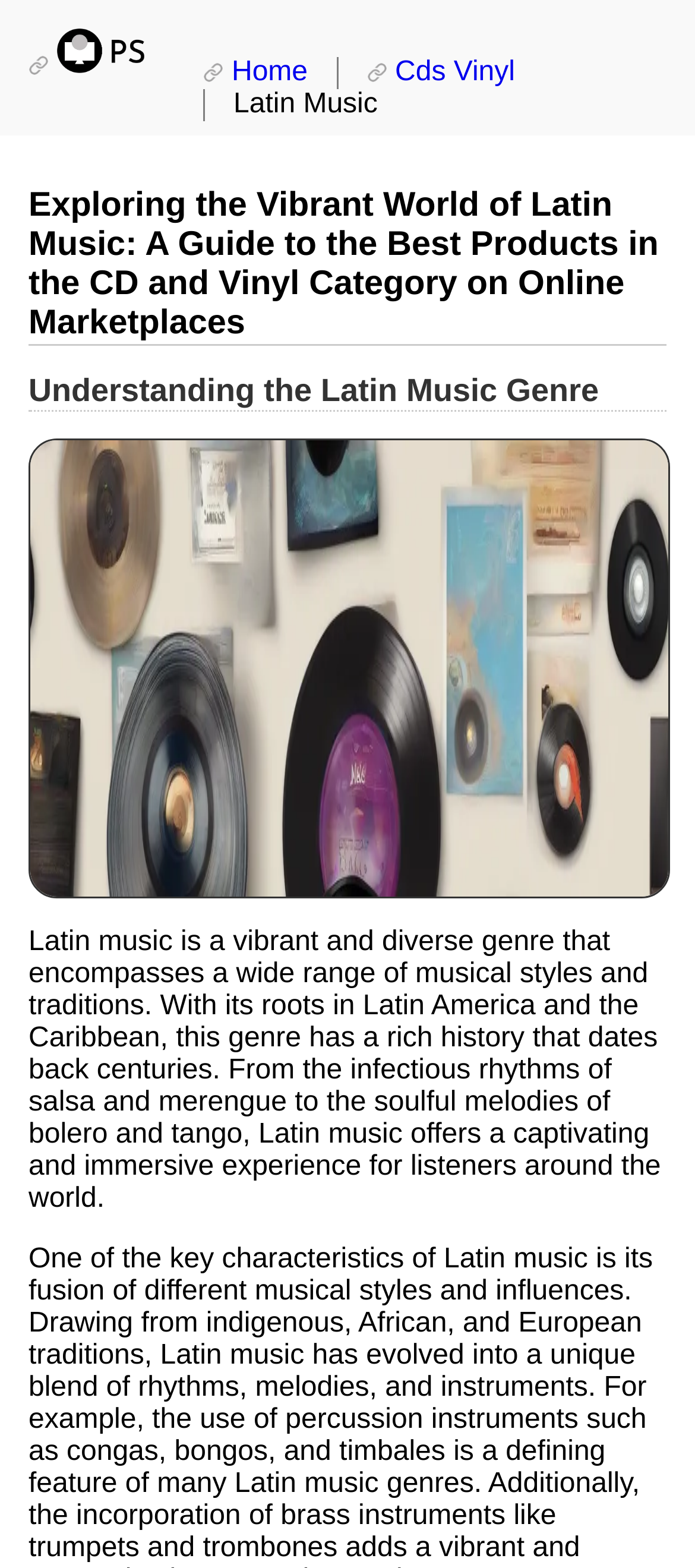Create a detailed summary of all the visual and textual information on the webpage.

The webpage is a guide to exploring the vibrant world of Latin music, specifically focusing on the best products in the CD and vinyl category on online marketplaces. At the top-left corner, there is a link with the title "Exploring the Vibrant World of Latin Music: A Guide to the Best Products in the CD and Vinyl Category on Online Marketplaces", accompanied by a small image with the same title. 

Below this title, there are two links, "Home" and "Cds Vinyl", positioned side by side, with "Home" on the left and "Cds Vinyl" on the right. 

Further down, there is a large heading that spans almost the entire width of the page, repeating the title "Exploring the Vibrant World of Latin Music: A Guide to the Best Products in the CD and Vinyl Category on Online Marketplaces". 

Below this heading, there is a smaller heading titled "Understanding the Latin Music Genre", followed by a large image that takes up most of the page's width. 

Below the image, there is a block of text that provides an introduction to Latin music, describing it as a vibrant and diverse genre with a rich history that dates back centuries. The text explains that Latin music encompasses a wide range of musical styles and traditions, from salsa and merengue to bolero and tango, offering a captivating and immersive experience for listeners around the world.